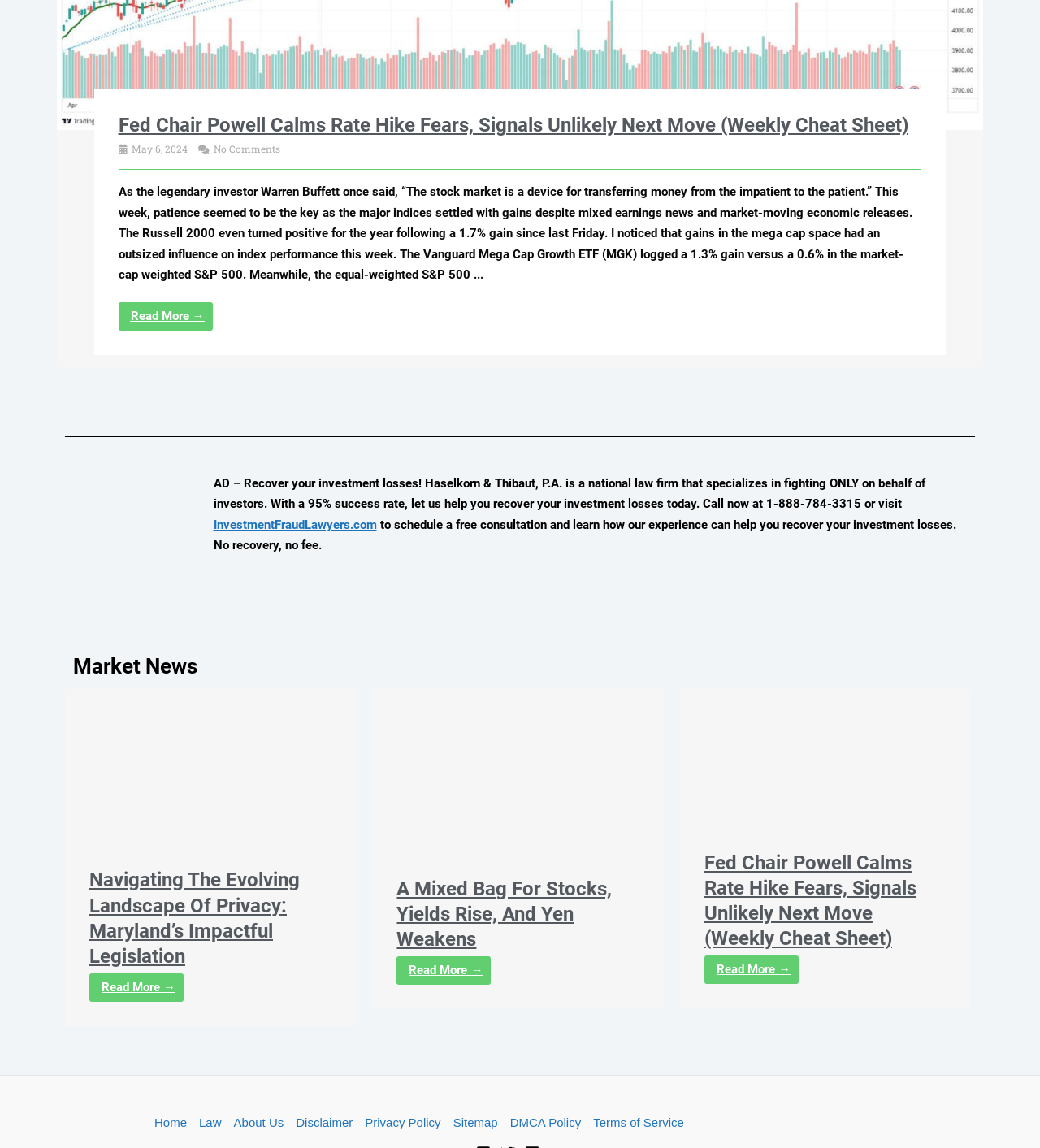Respond with a single word or phrase for the following question: 
How many navigation links are in the footer?

8